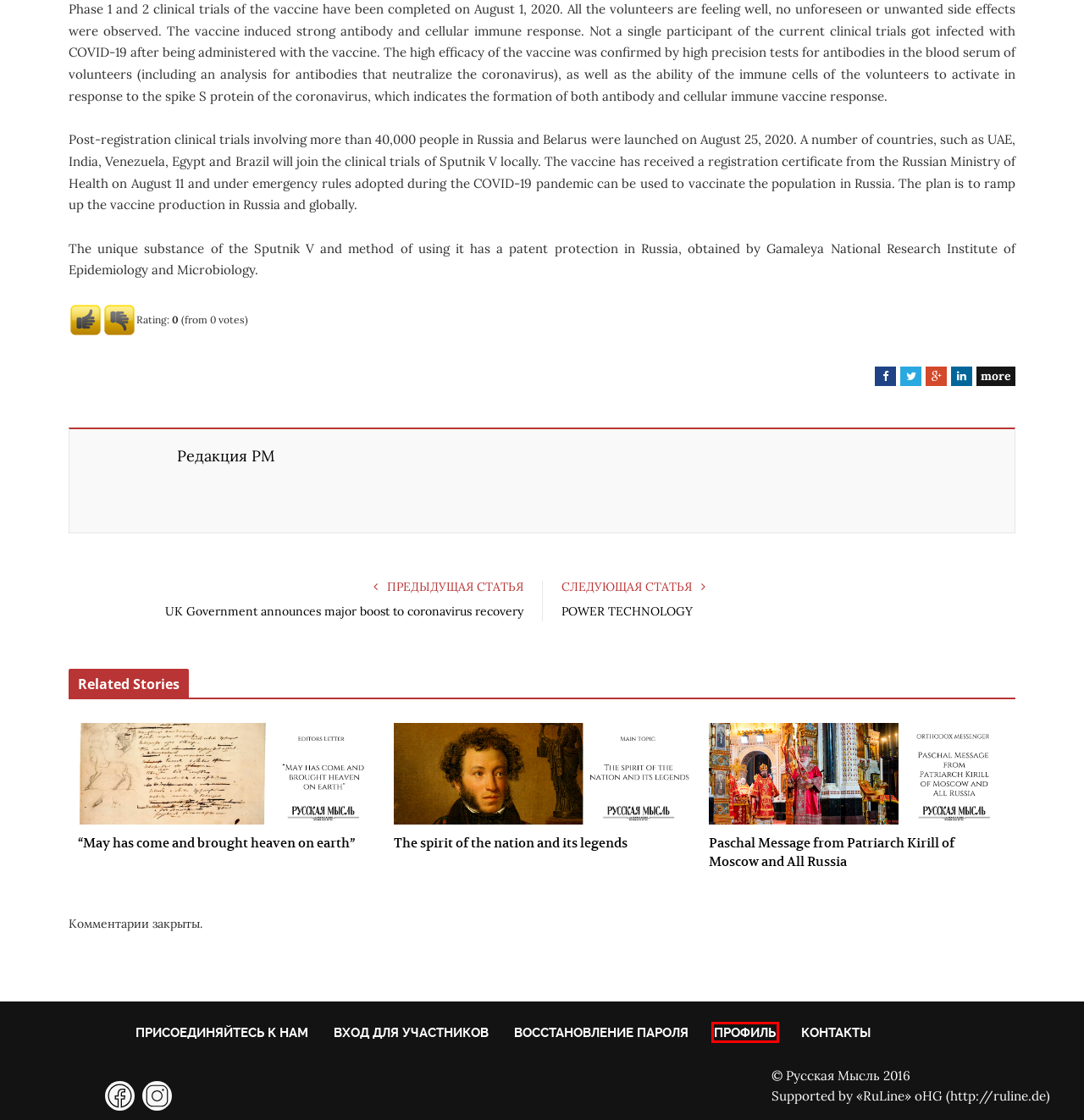Review the webpage screenshot provided, noting the red bounding box around a UI element. Choose the description that best matches the new webpage after clicking the element within the bounding box. The following are the options:
A. Профиль
B. The spirit of the nation and its legends
C. POWER TECHNOLOGY
D. Восстановление пароля
E. Paschal Message from Patriarch Kirill of Moscow and All Russia
F. Контакты
G. UK Government announces major boost to coronavirus recovery
H. «Чтобы создать красоту, надо самому быть чистым душой»

A